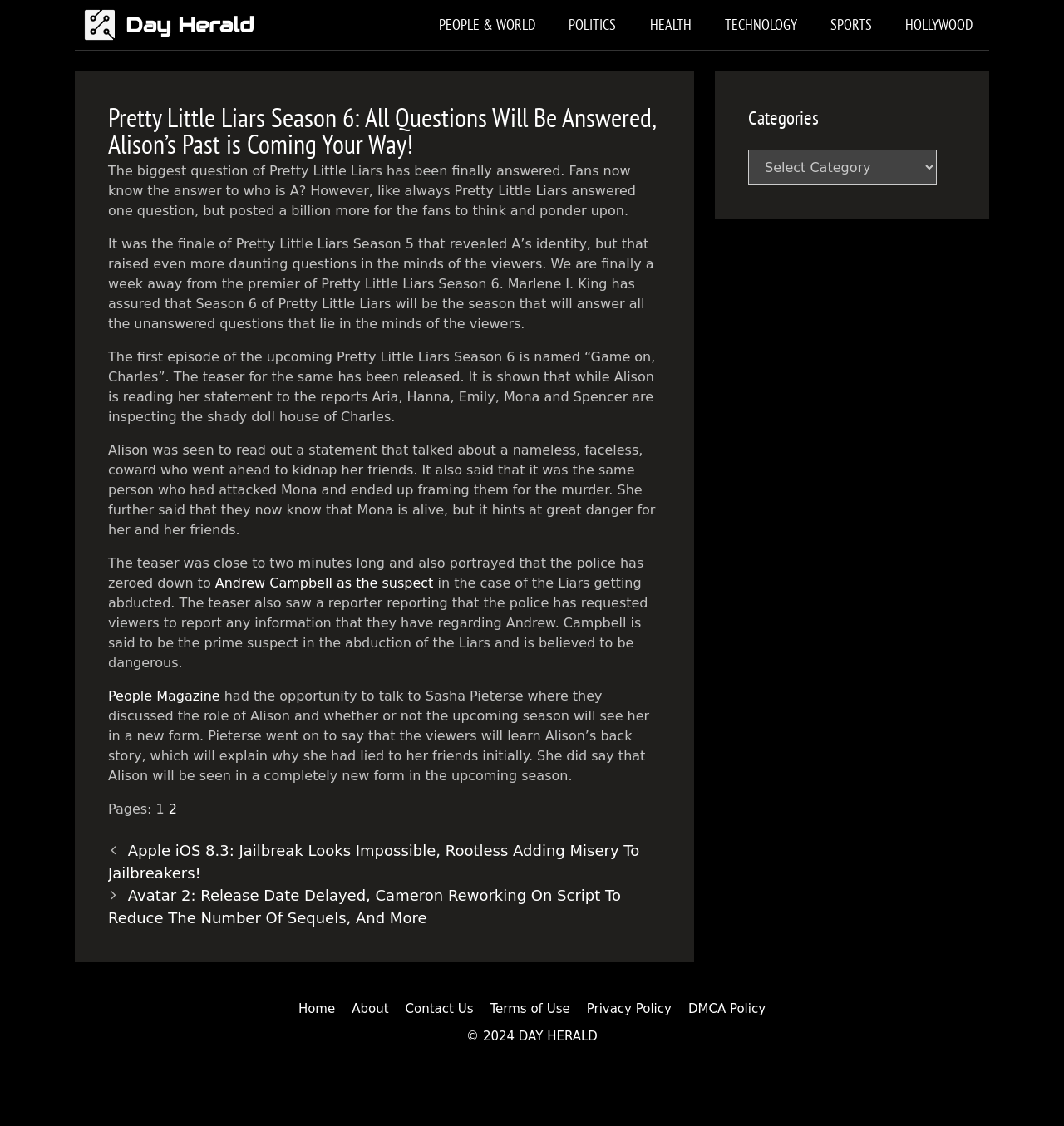Please reply to the following question with a single word or a short phrase:
What is the year of copyright mentioned at the bottom of the webpage?

2024